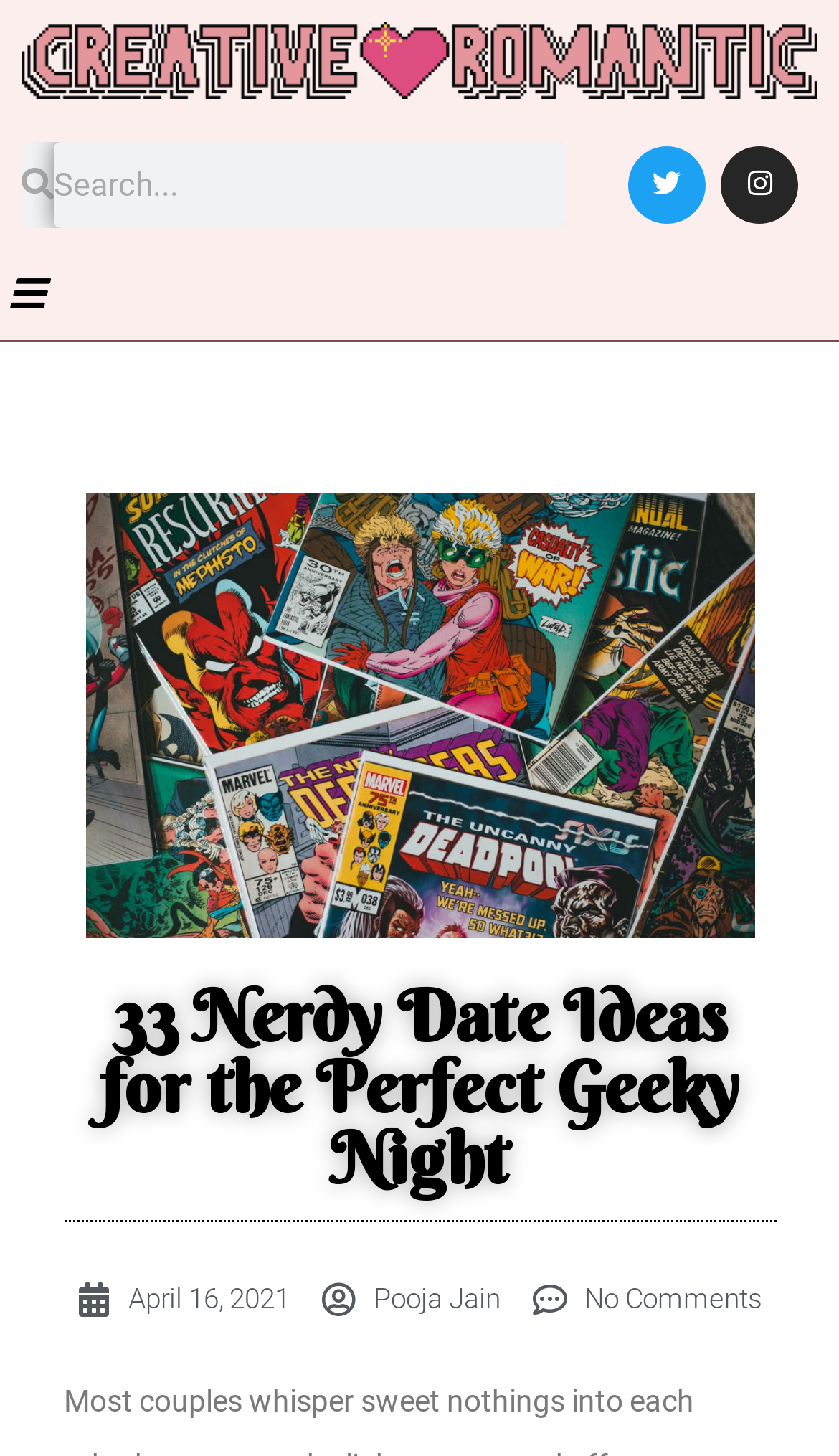Locate and extract the text of the main heading on the webpage.

33 Nerdy Date Ideas for the Perfect Geeky Night